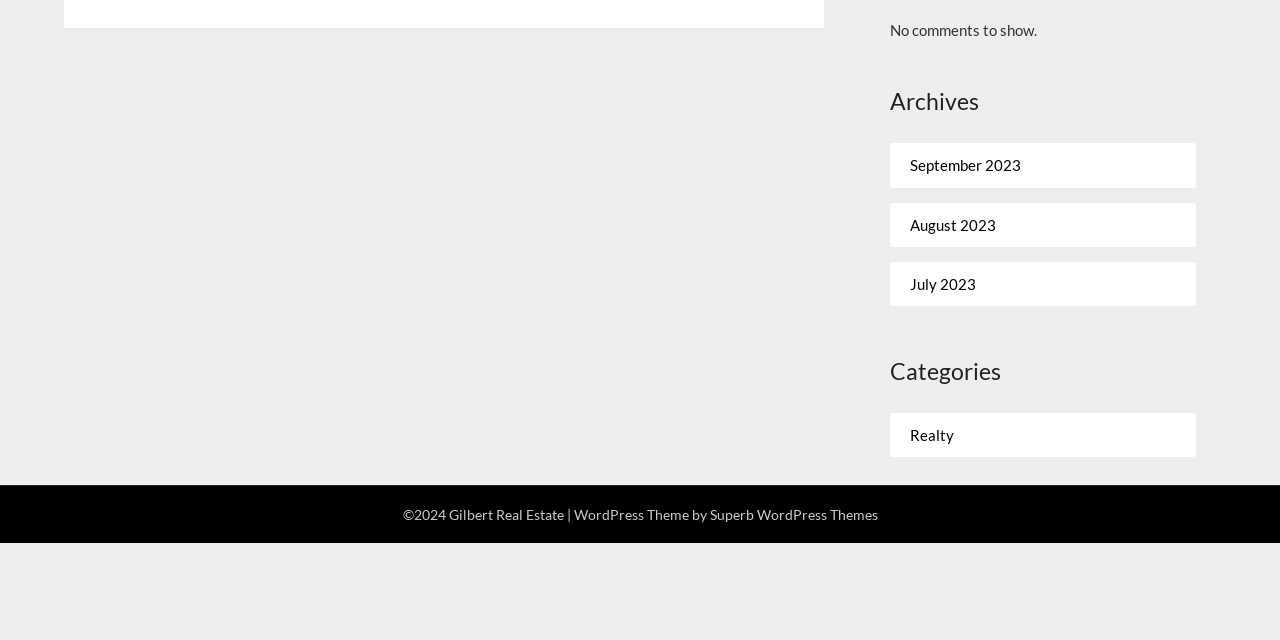Please determine the bounding box coordinates, formatted as (top-left x, top-left y, bottom-right x, bottom-right y), with all values as floating point numbers between 0 and 1. Identify the bounding box of the region described as: Superb WordPress Themes

[0.554, 0.79, 0.686, 0.817]